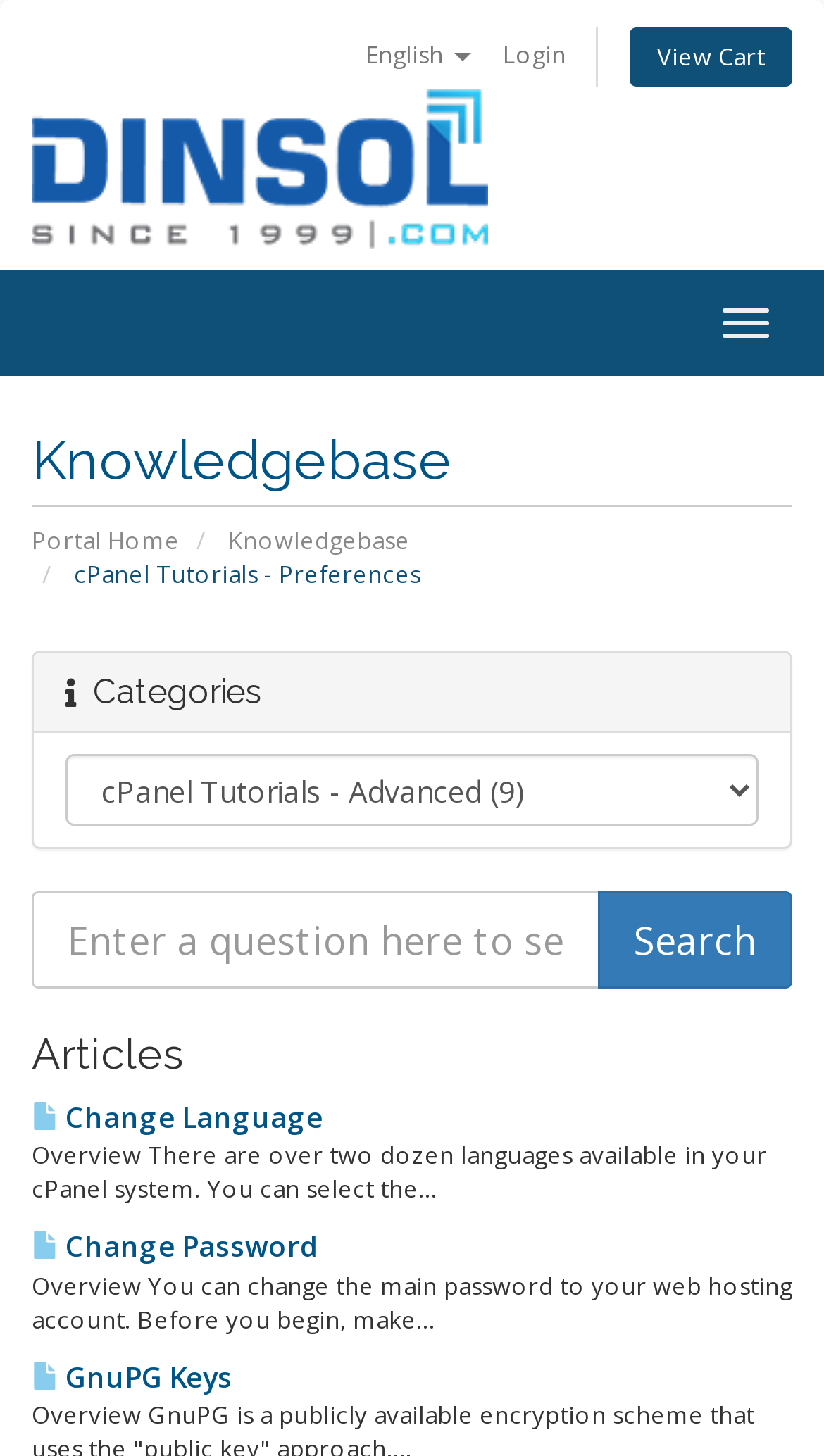What is the name of the website?
Please give a detailed and thorough answer to the question, covering all relevant points.

The name of the website can be found in the top-left corner of the webpage, where it says 'Dinsol.com' with an image next to it.